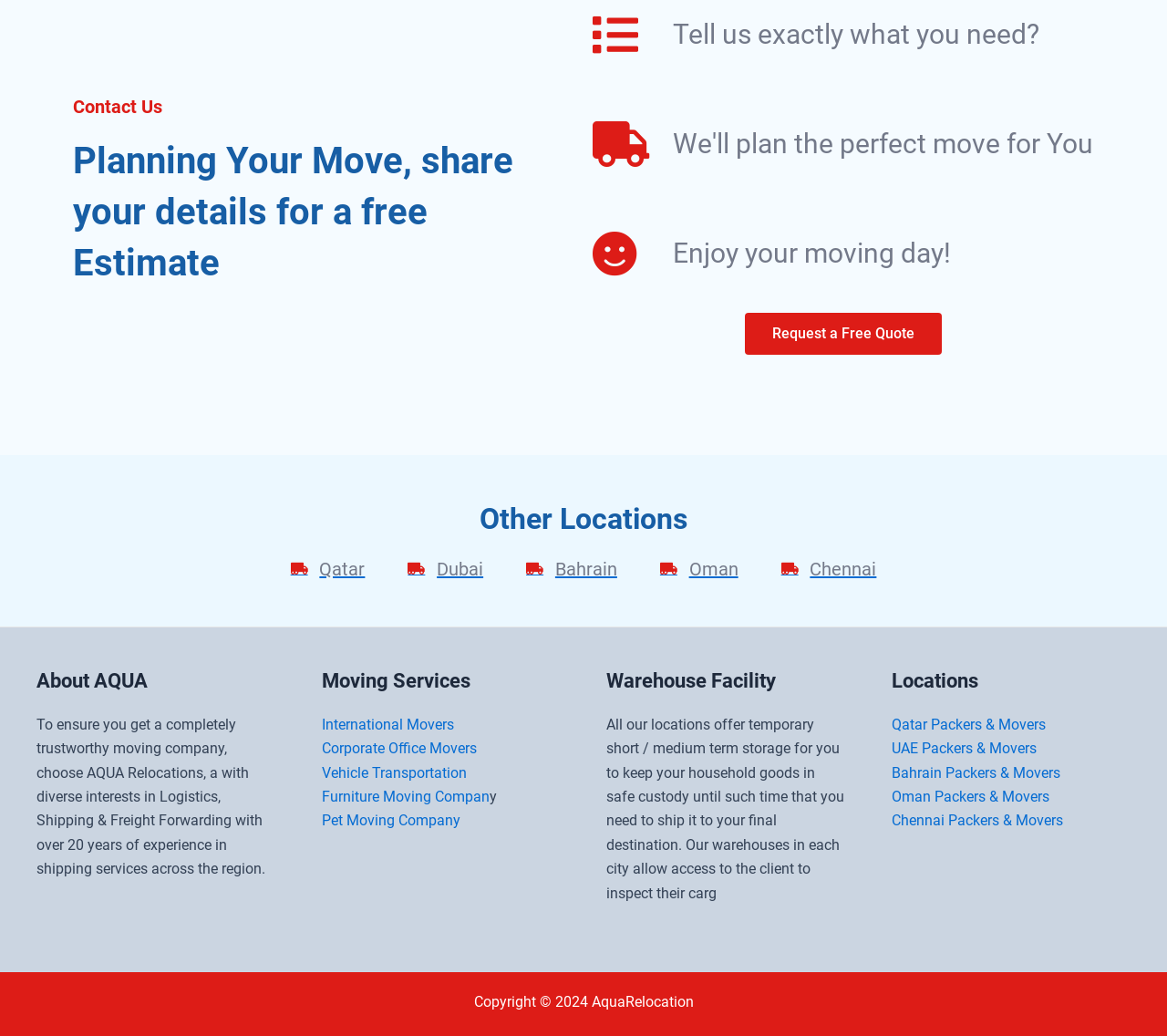Please answer the following question using a single word or phrase: 
What services does AQUA Relocations offer?

Moving services